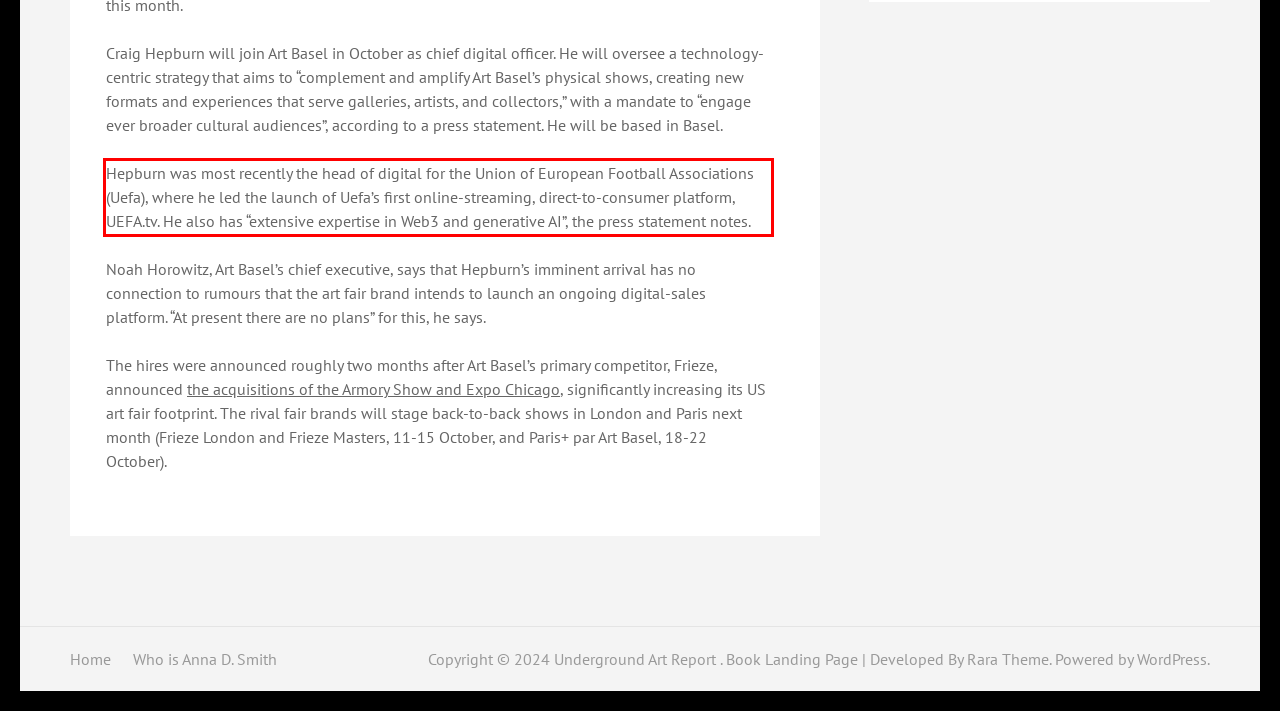Observe the screenshot of the webpage that includes a red rectangle bounding box. Conduct OCR on the content inside this red bounding box and generate the text.

Hepburn was most recently the head of digital for the Union of European Football Associations (Uefa), where he led the launch of Uefa’s first online-streaming, direct-to-consumer platform, UEFA.tv. He also has “extensive expertise in Web3 and generative AI”, the press statement notes.